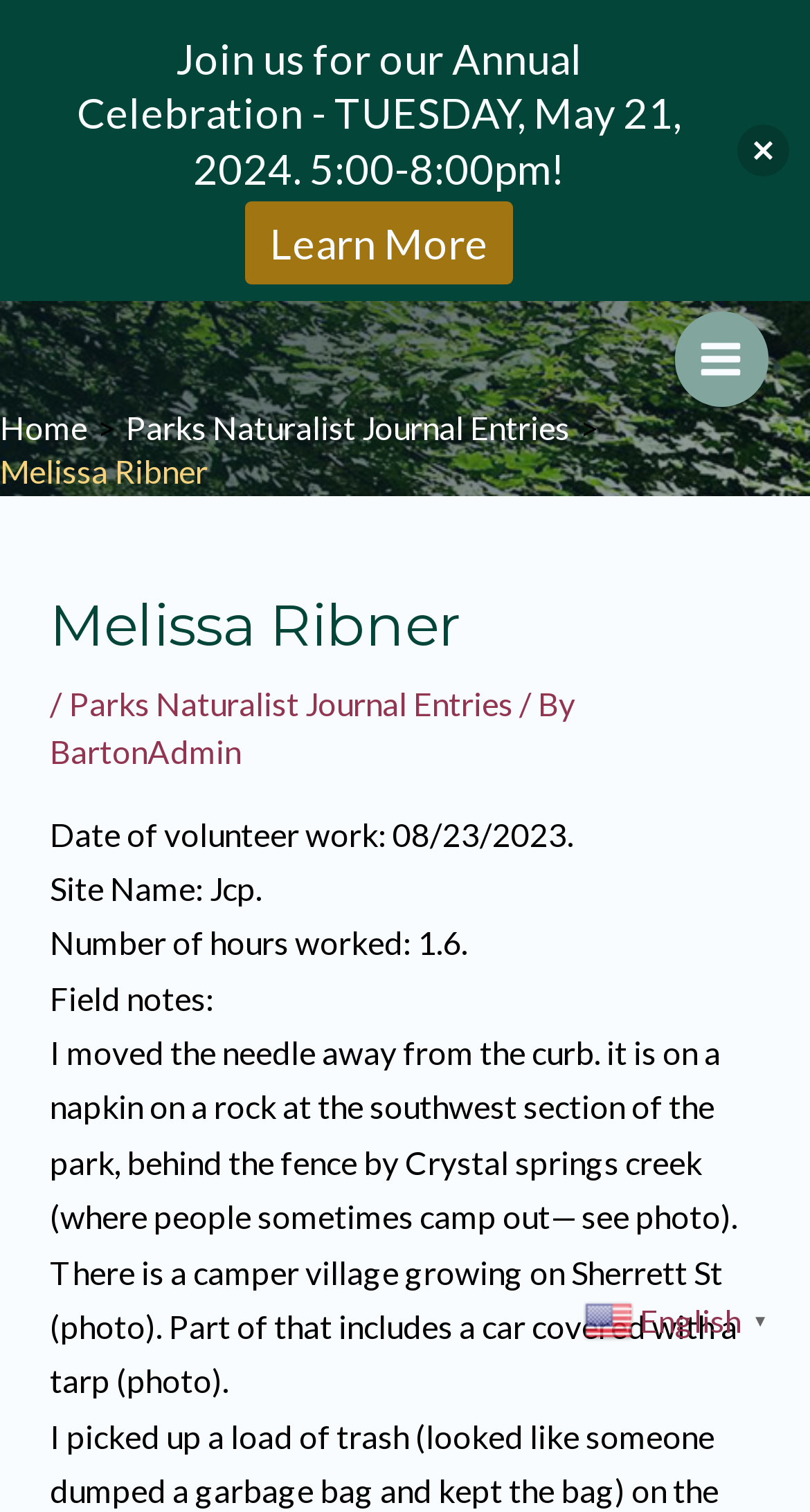Please answer the following question using a single word or phrase: 
What is the date of volunteer work?

08/23/2023